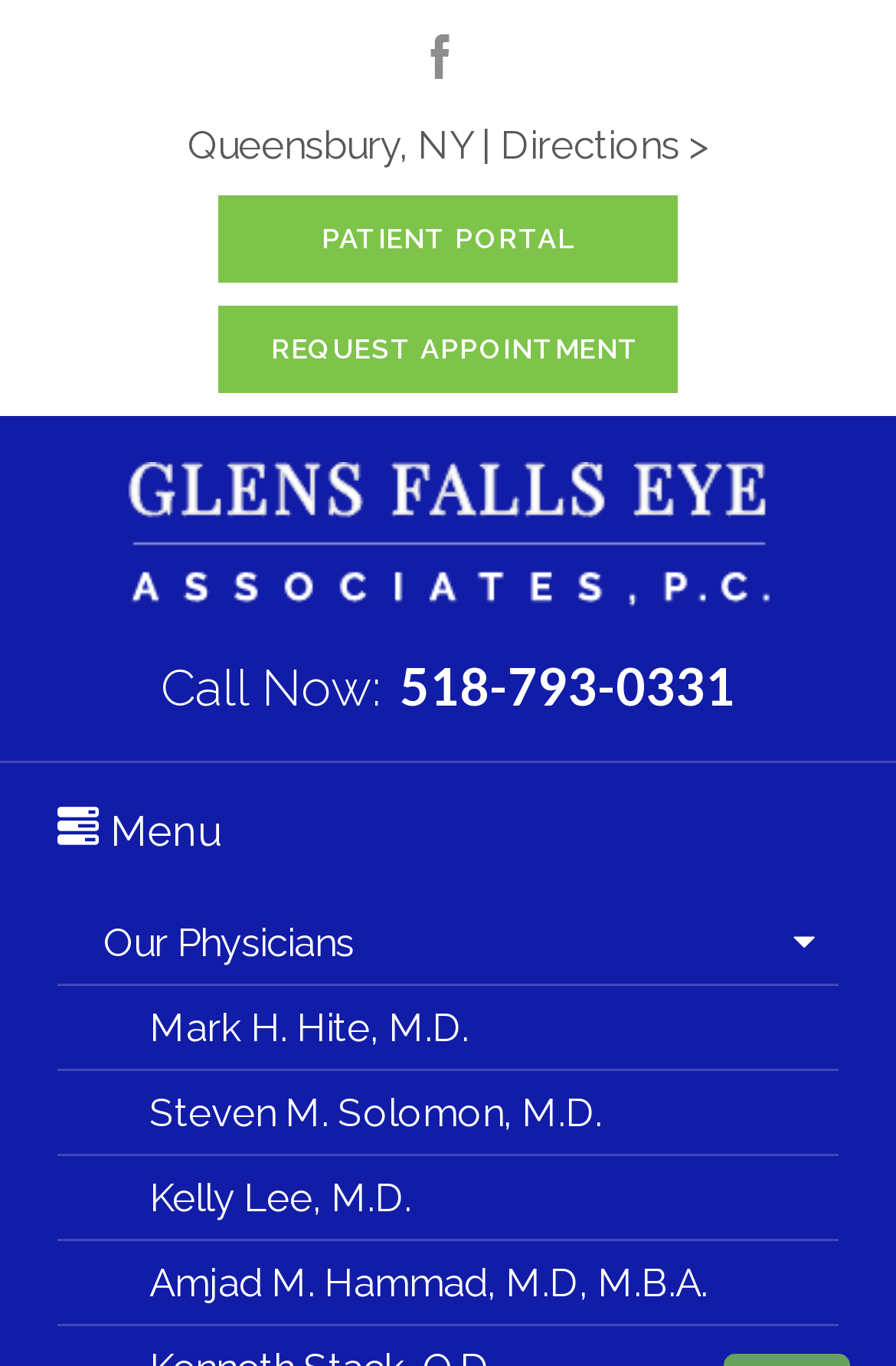Bounding box coordinates are specified in the format (top-left x, top-left y, bottom-right x, bottom-right y). All values are floating point numbers bounded between 0 and 1. Please provide the bounding box coordinate of the region this sentence describes: Menu

[0.064, 0.559, 0.936, 0.66]